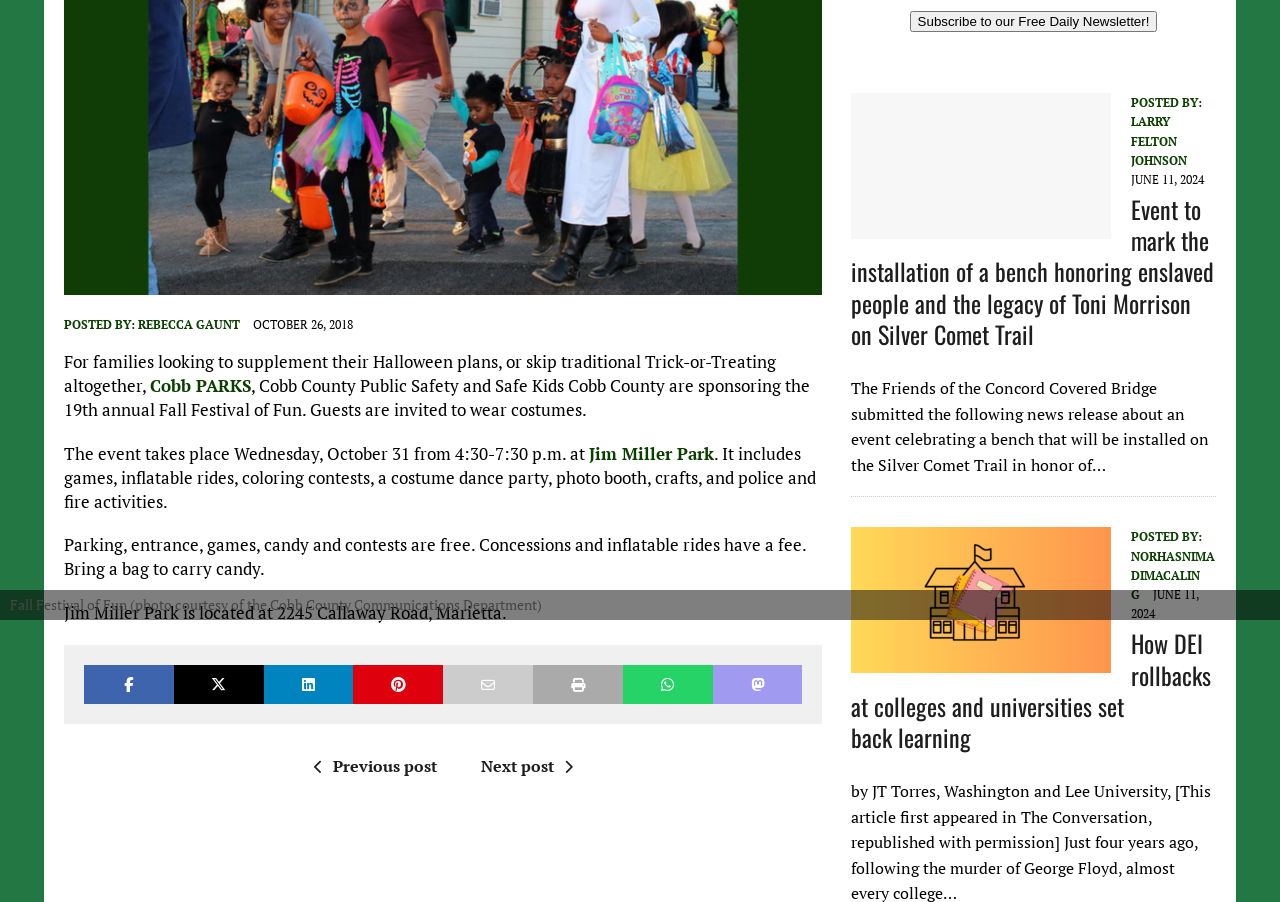Locate the UI element that matches the description Norhasnima Dimacaling in the webpage screenshot. Return the bounding box coordinates in the format (top-left x, top-left y, bottom-right x, bottom-right y), with values ranging from 0 to 1.

[0.884, 0.608, 0.949, 0.667]